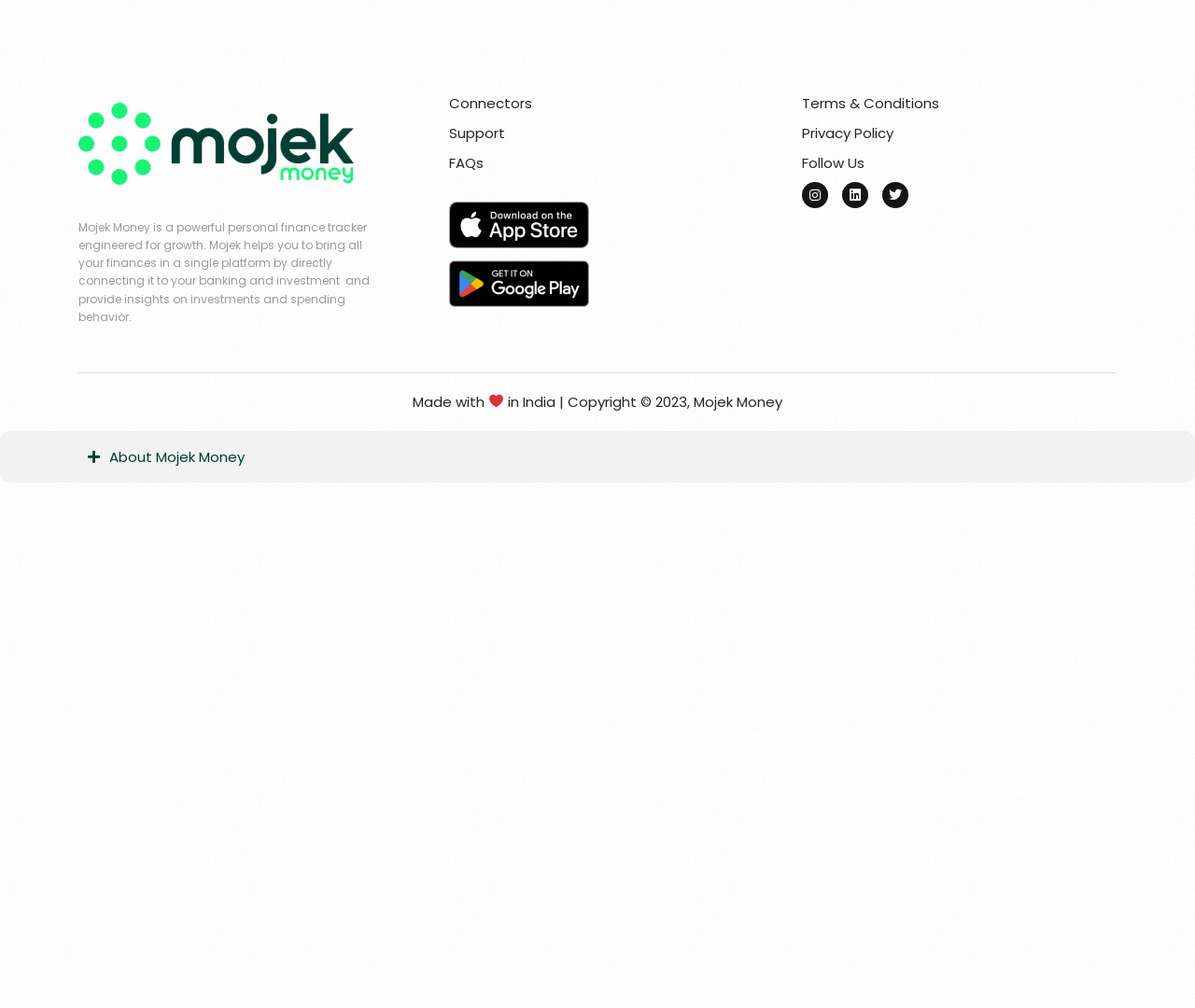What is the copyright year of Mojek Money?
Using the image provided, answer with just one word or phrase.

2023